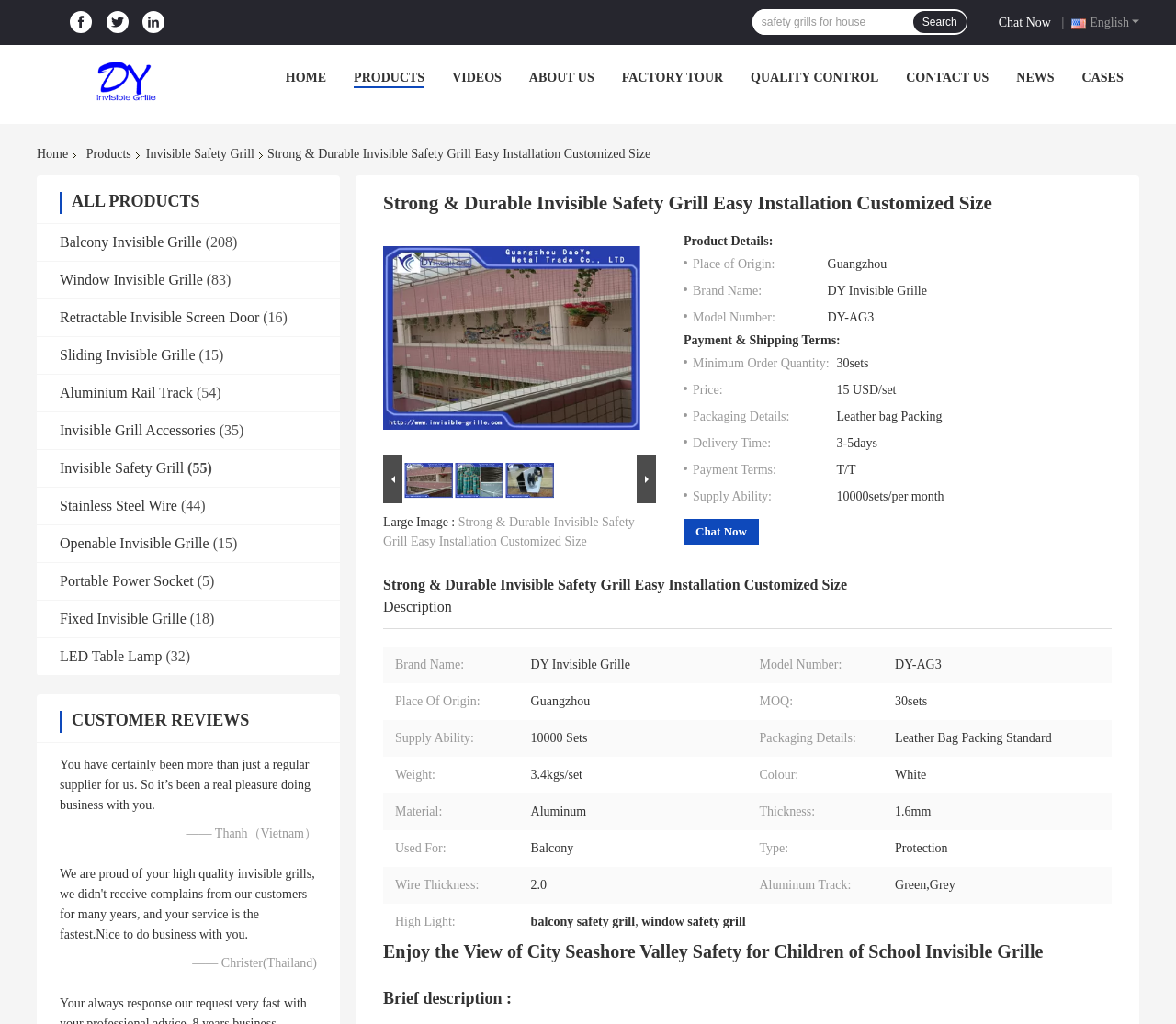Find the bounding box coordinates of the element's region that should be clicked in order to follow the given instruction: "Search for articles". The coordinates should consist of four float numbers between 0 and 1, i.e., [left, top, right, bottom].

None